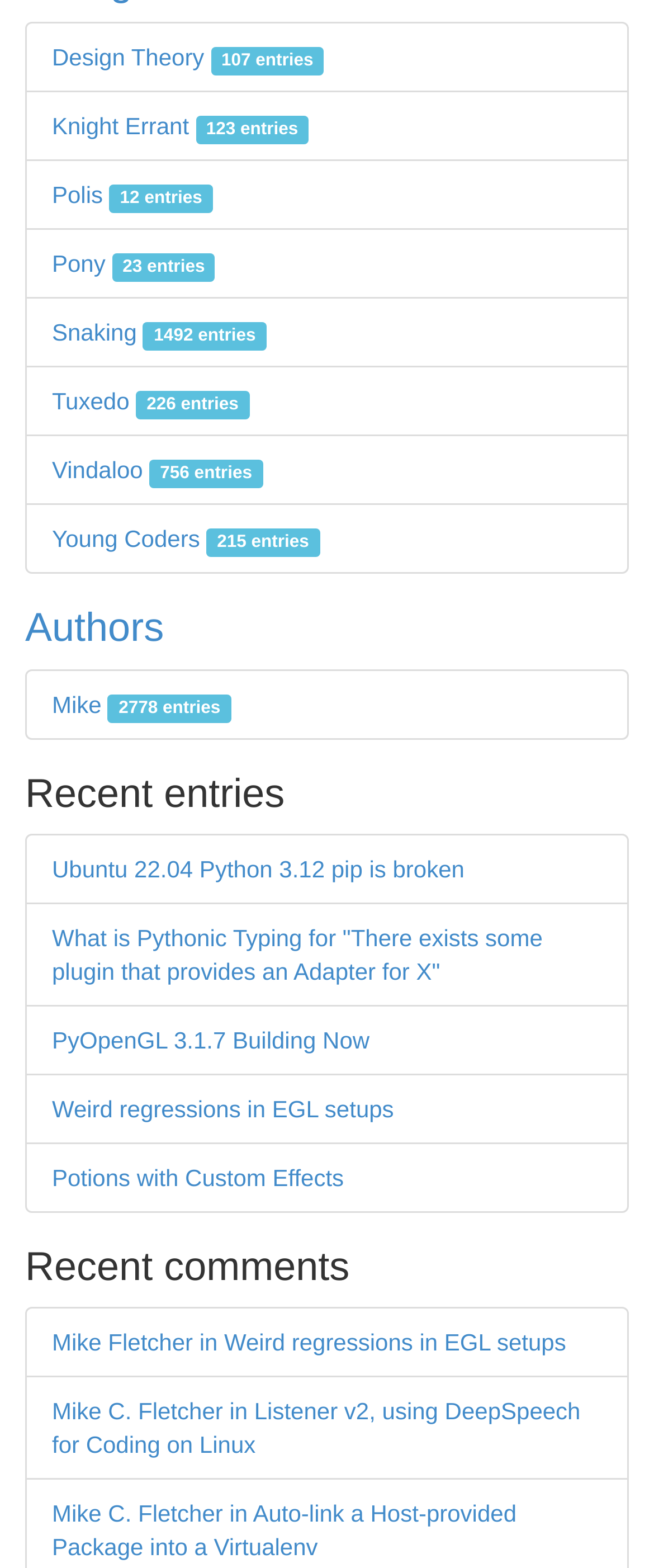Identify the bounding box for the UI element described as: "Authors". Ensure the coordinates are four float numbers between 0 and 1, formatted as [left, top, right, bottom].

[0.038, 0.387, 0.251, 0.415]